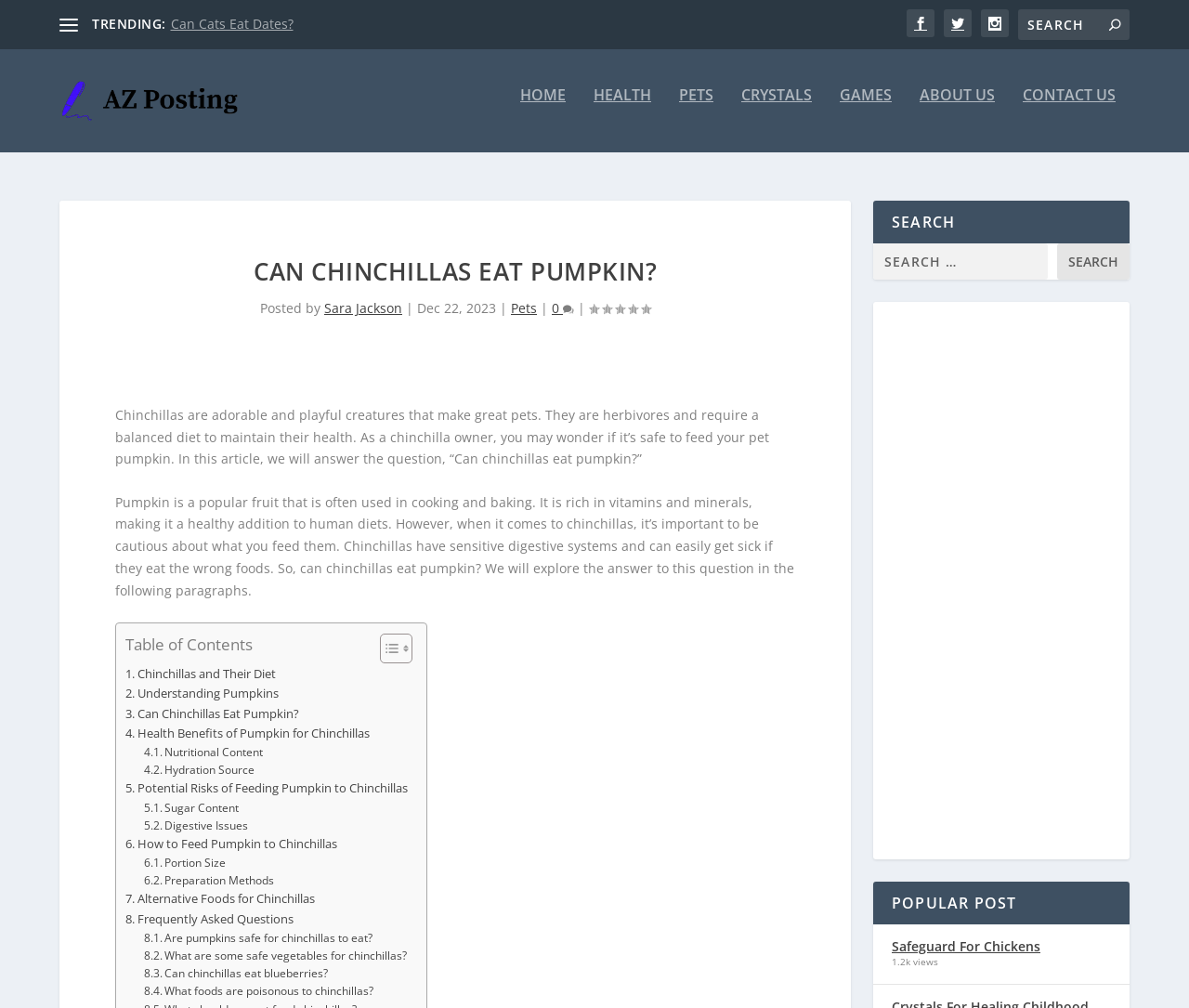Please identify the bounding box coordinates of the element's region that needs to be clicked to fulfill the following instruction: "Read the article by Tom Rankin". The bounding box coordinates should consist of four float numbers between 0 and 1, i.e., [left, top, right, bottom].

None